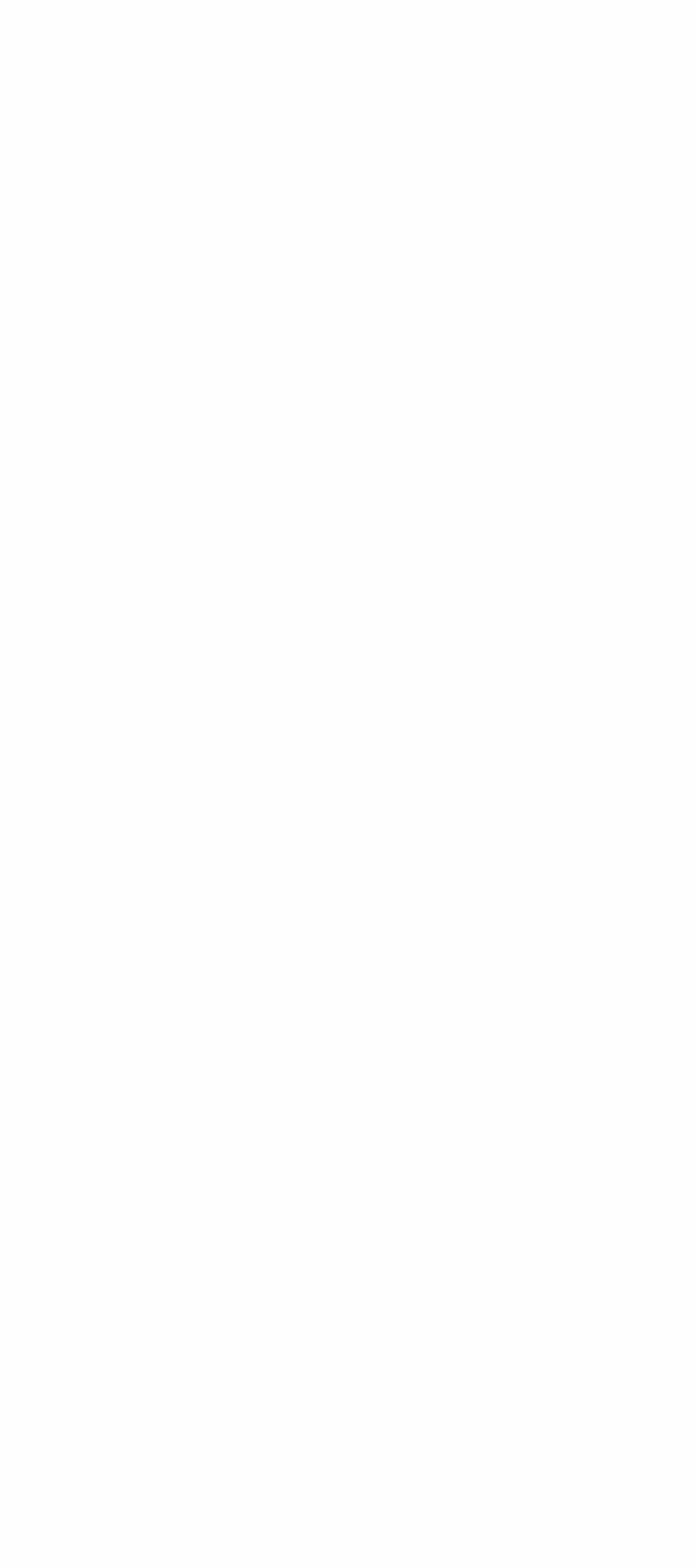Respond to the following query with just one word or a short phrase: 
How many blockquotes are on this webpage?

2